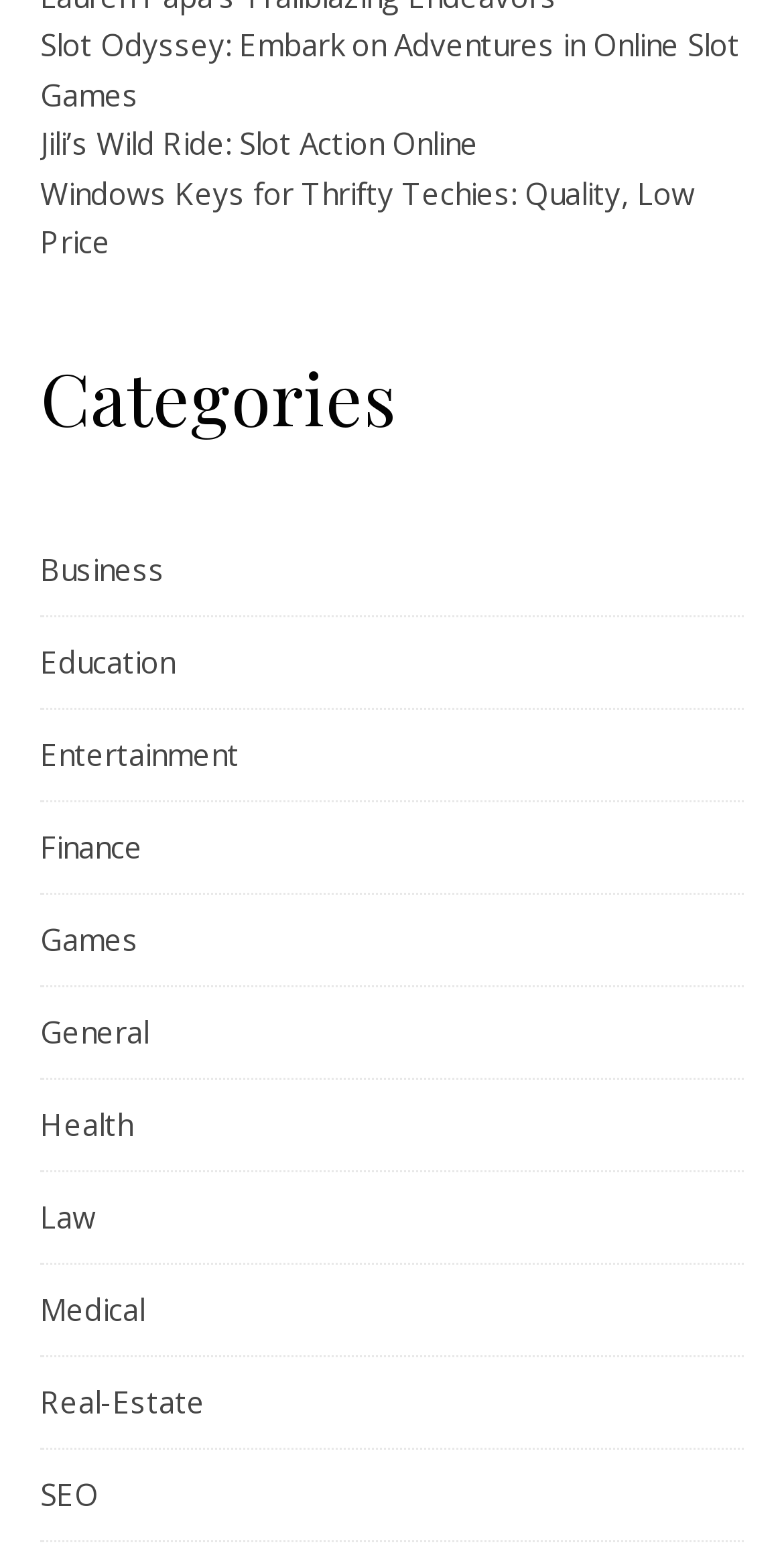What is the topic of the third link on the webpage?
Refer to the image and give a detailed answer to the query.

I looked at the third link on the webpage, which has the text 'Windows Keys for Thrifty Techies: Quality, Low Price', indicating that the topic is Windows Keys.